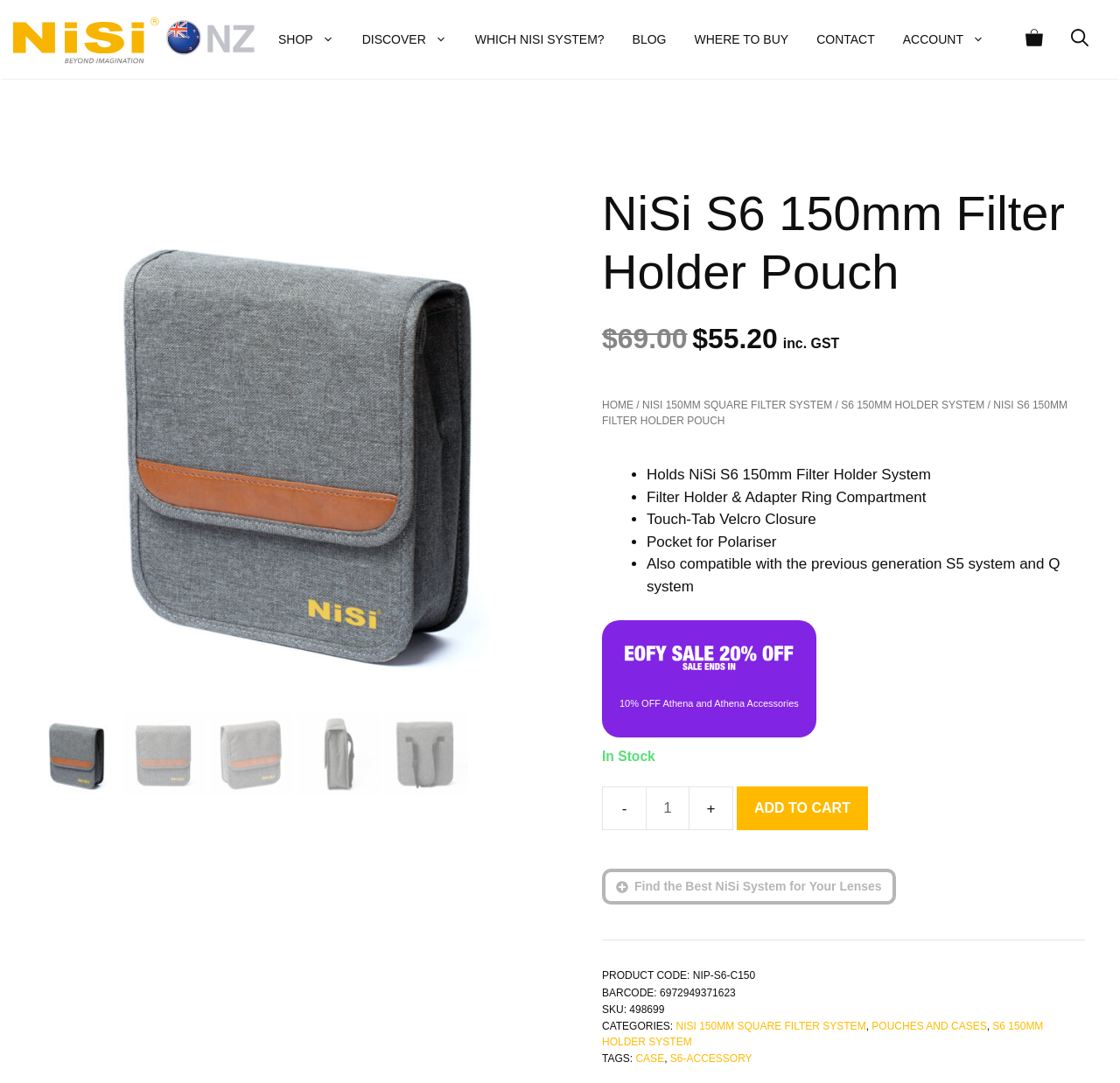Determine the bounding box coordinates of the clickable region to follow the instruction: "Explore NISI SUNSTAR LENSES".

[0.023, 0.466, 0.214, 0.483]